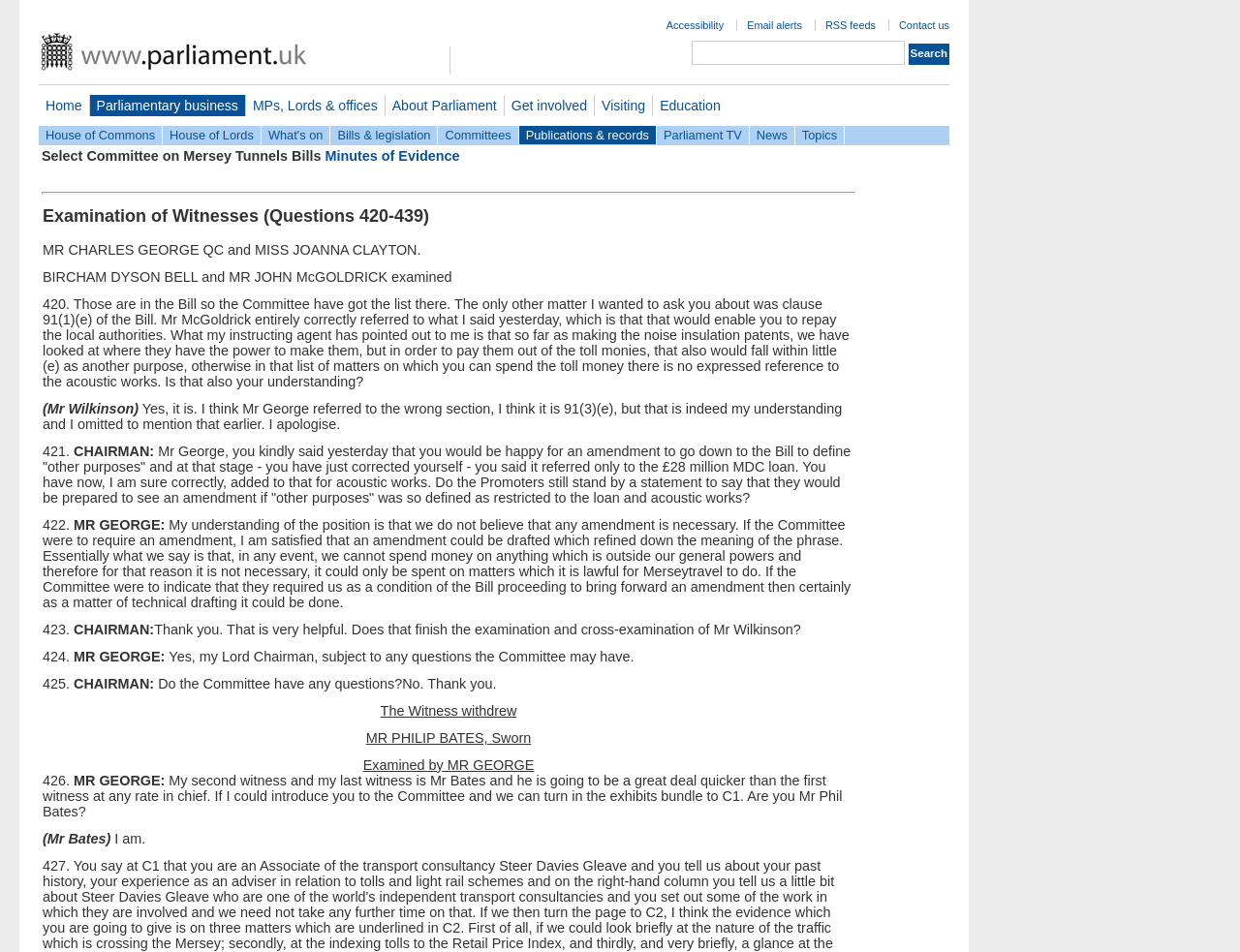Provide your answer to the question using just one word or phrase: What is the name of the committee mentioned in the webpage?

Select Committee on Mersey Tunnels Bills